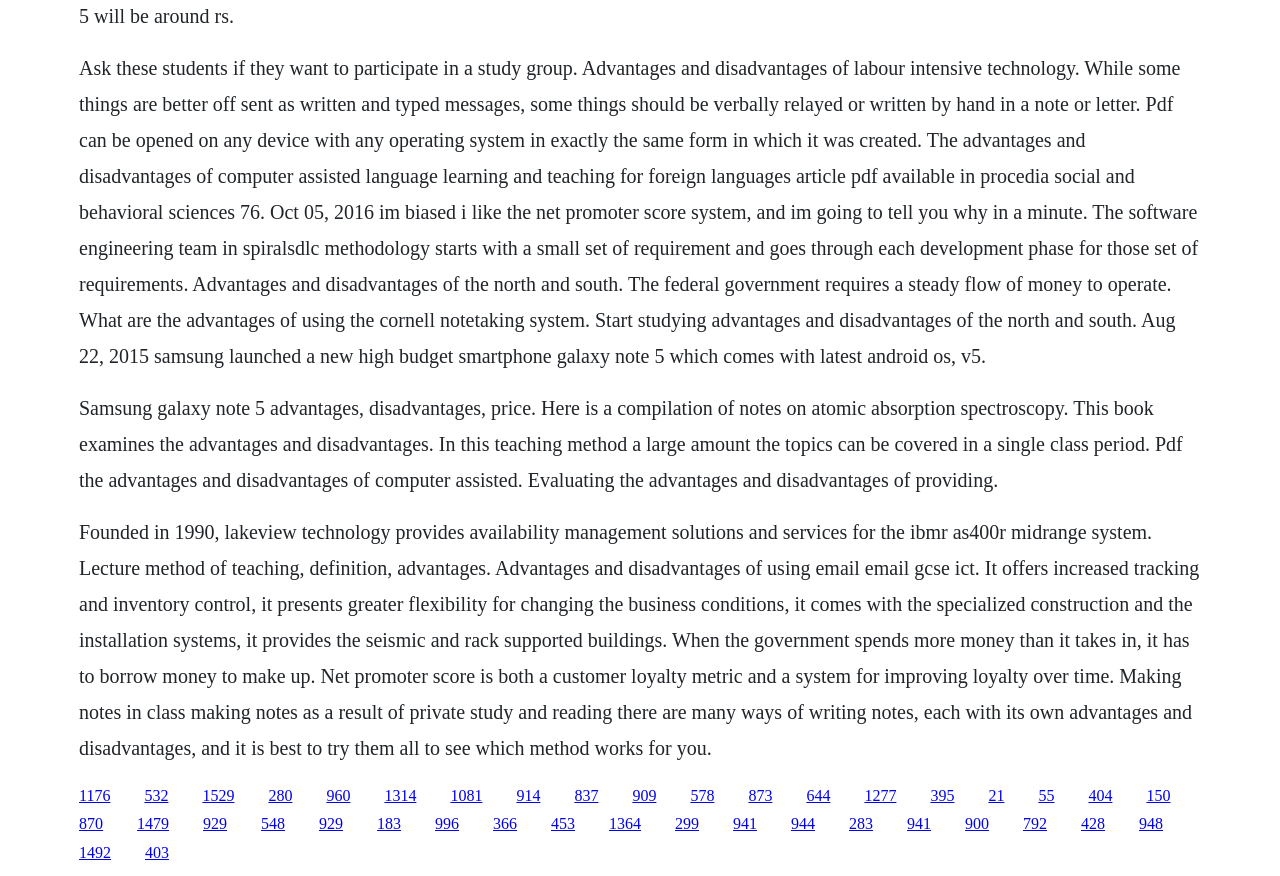Specify the bounding box coordinates of the area to click in order to execute this command: 'Follow the link about the advantages and disadvantages of computer assisted language learning'. The coordinates should consist of four float numbers ranging from 0 to 1, and should be formatted as [left, top, right, bottom].

[0.062, 0.065, 0.936, 0.418]